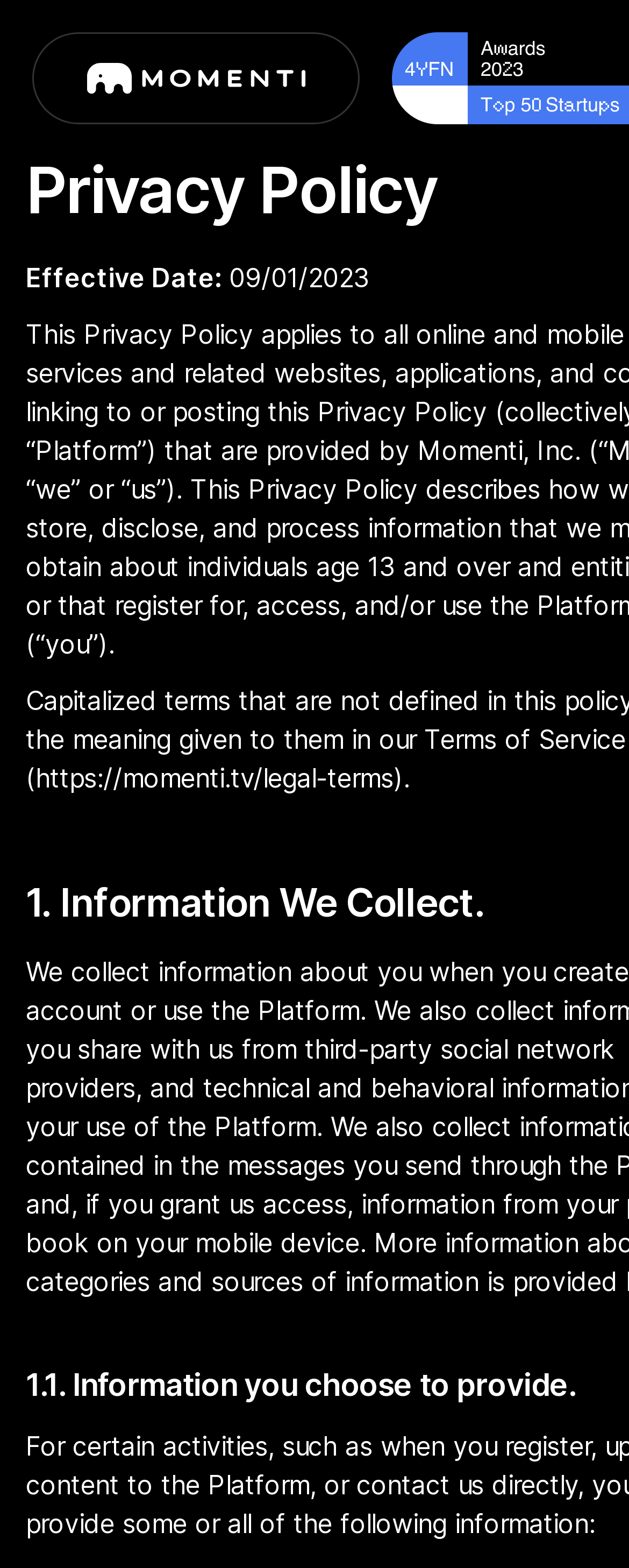Extract the bounding box coordinates for the UI element described as: "aria-label="previous"".

None